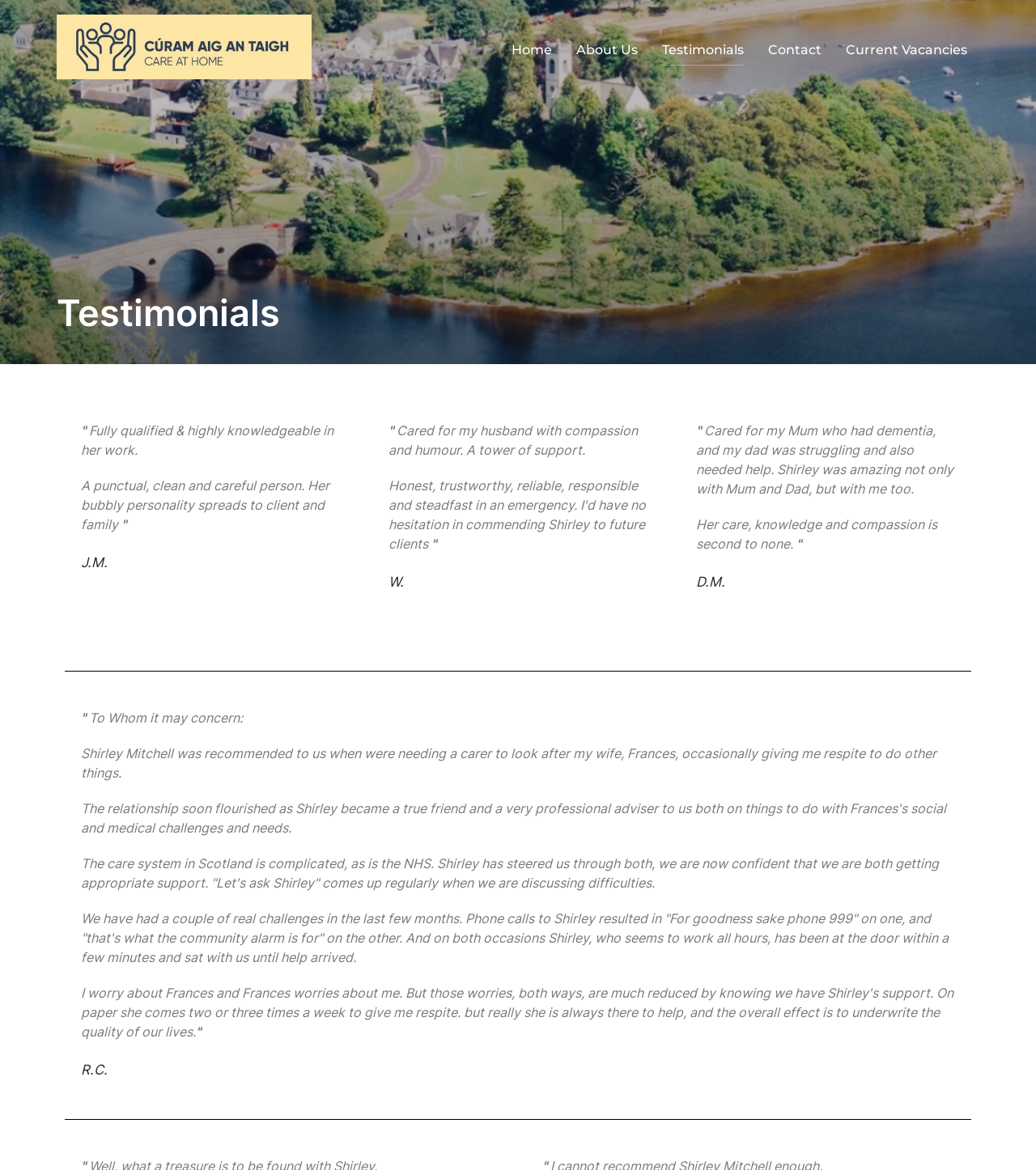Construct a thorough caption encompassing all aspects of the webpage.

The webpage is about testimonials for Carers at Your Home, a care service provider. At the top left corner, there is a logo of Care at Home, which is an image linked to the homepage. 

Below the logo, there is a top horizontal menu with five links: Home, About Us, Testimonials, Contact, and Current Vacancies. 

The main content of the webpage is a collection of testimonials from clients who have received care services from Carers at Your Home. There are five testimonials in total, each with a quote from a client and their initials. The testimonials are arranged vertically, with the first one at the top and the last one at the bottom. 

Each testimonial has a quote enclosed in double quotes, followed by the client's initials. The quotes are praising the care services provided by Carers at Your Home, highlighting the caregivers' compassion, knowledge, and support. The testimonials are quite detailed, with some clients sharing their personal experiences and struggles, and how the caregivers have helped them.